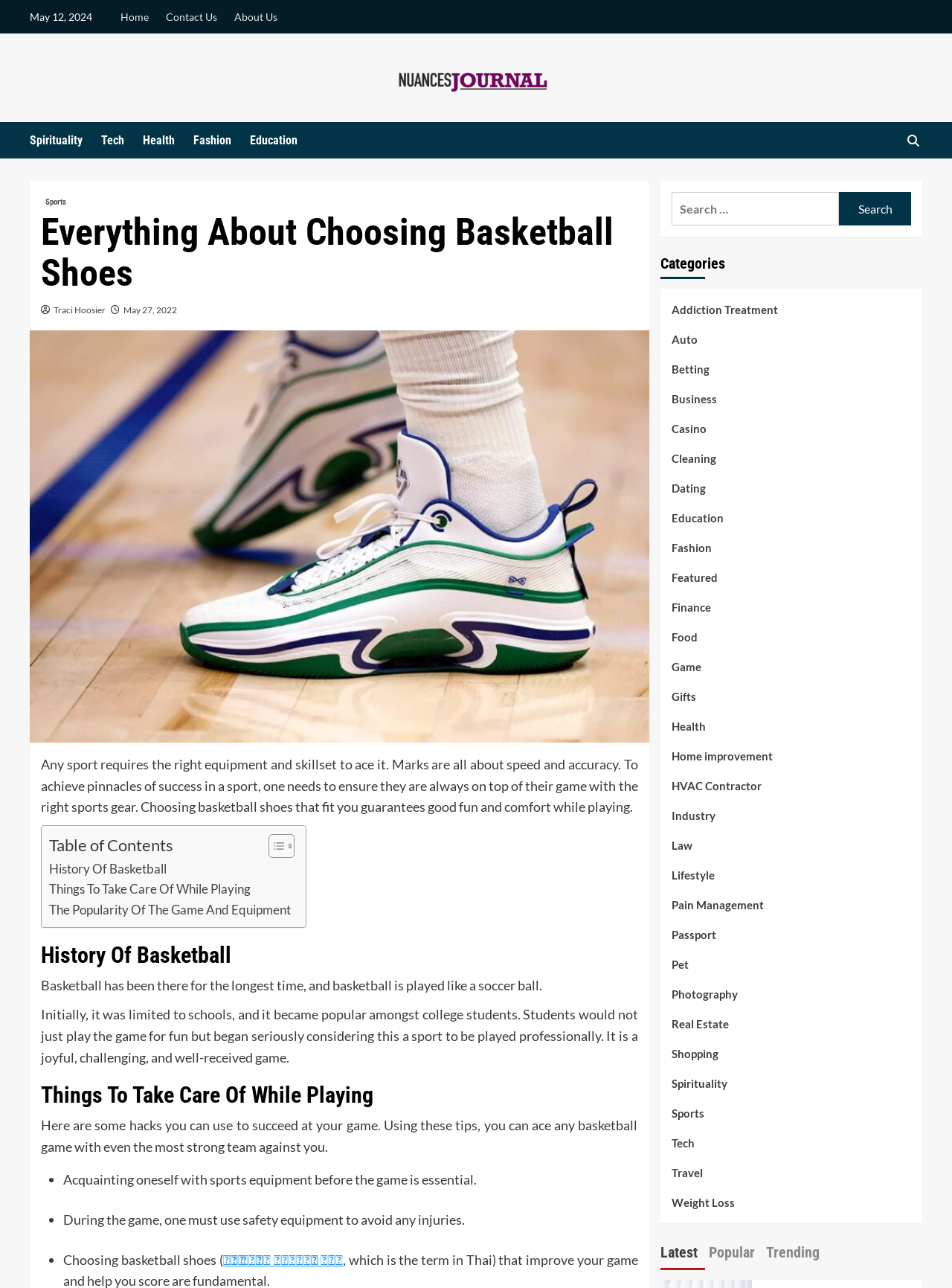What is the date of the latest article?
Using the image, give a concise answer in the form of a single word or short phrase.

May 27, 2022